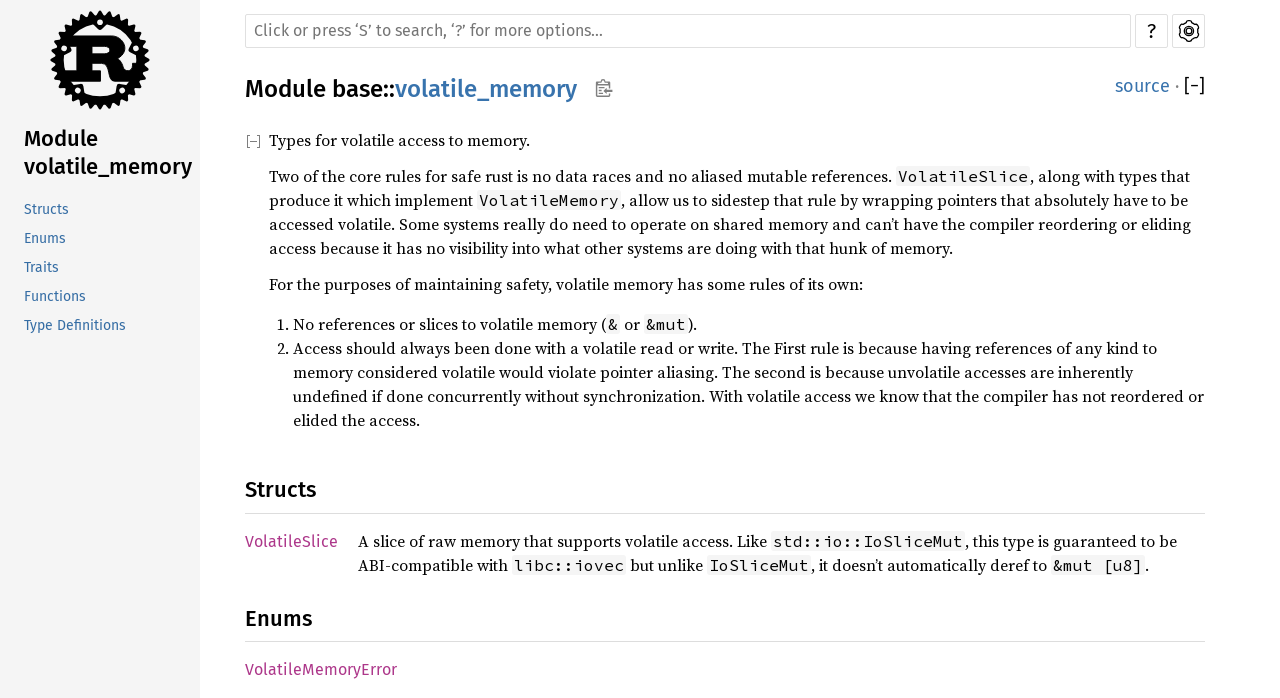Please specify the bounding box coordinates for the clickable region that will help you carry out the instruction: "Click the 'logo' link".

[0.0, 0.014, 0.156, 0.158]